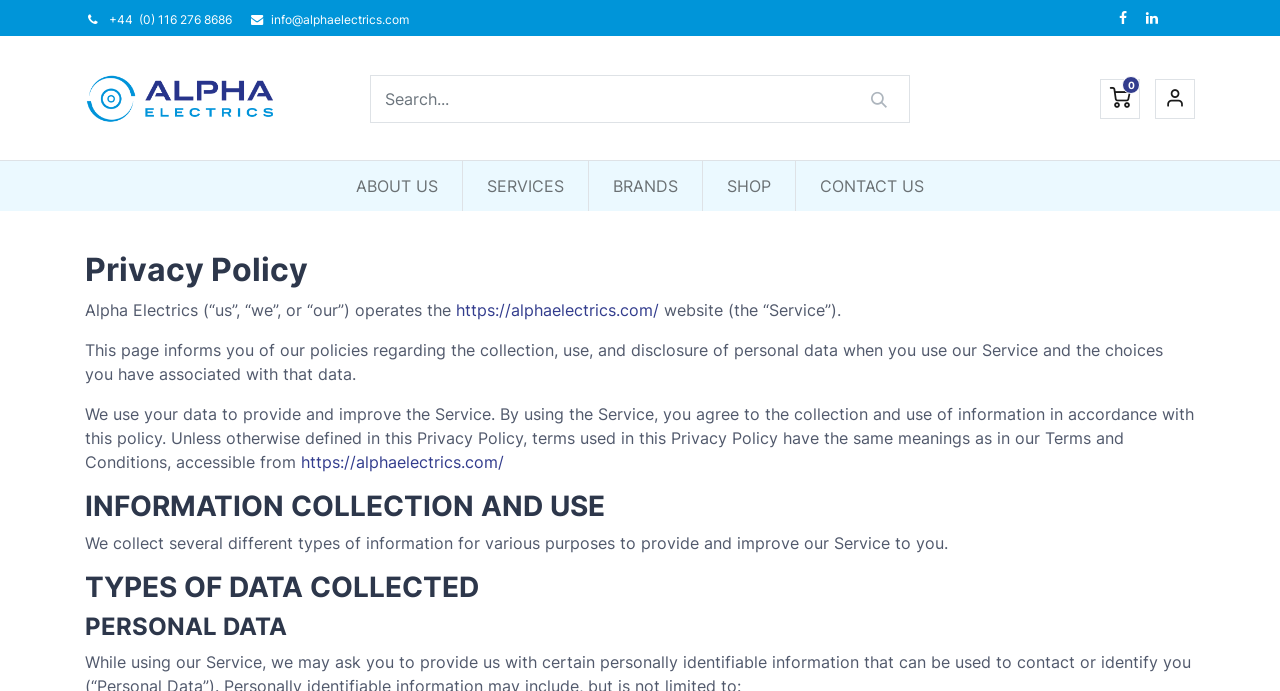What types of data are collected by Alpha Electrics?
Using the image, provide a concise answer in one word or a short phrase.

Several different types